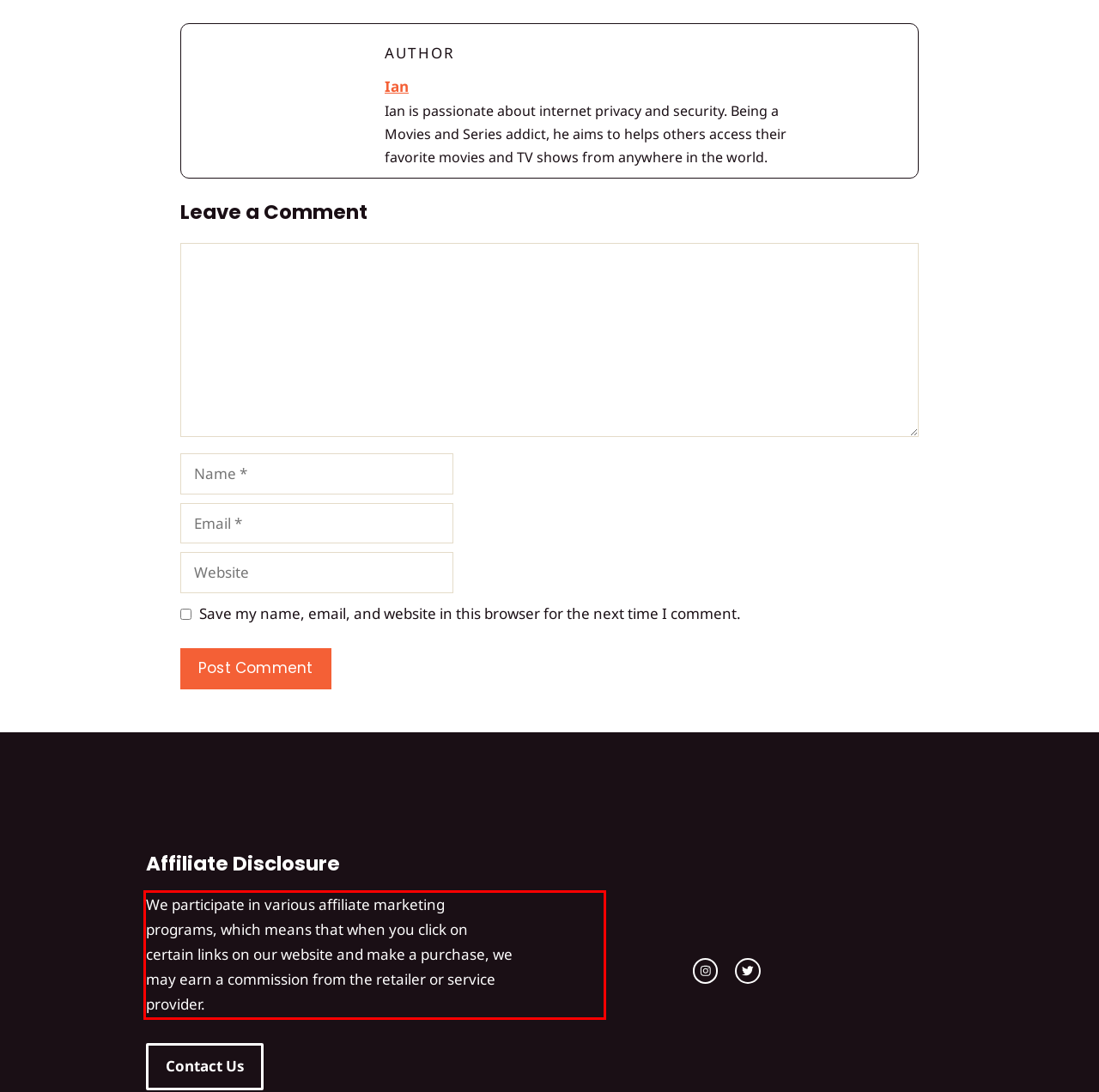You are given a screenshot with a red rectangle. Identify and extract the text within this red bounding box using OCR.

We participate in various affiliate marketing programs, which means that when you click on certain links on our website and make a purchase, we may earn a commission from the retailer or service provider.